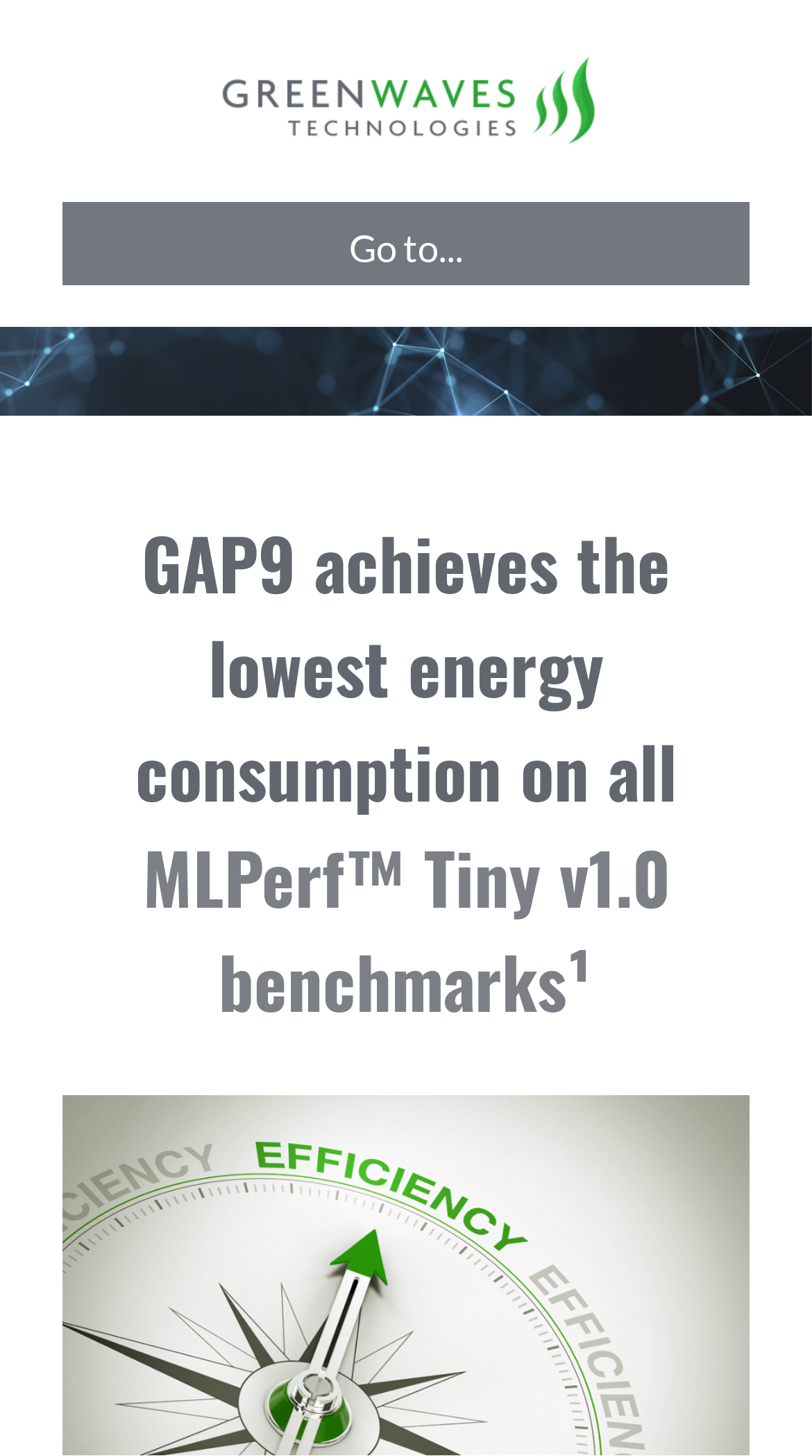Find the bounding box coordinates for the HTML element specified by: "alt="GreenWaves Technologies Logo"".

[0.077, 0.029, 0.923, 0.11]